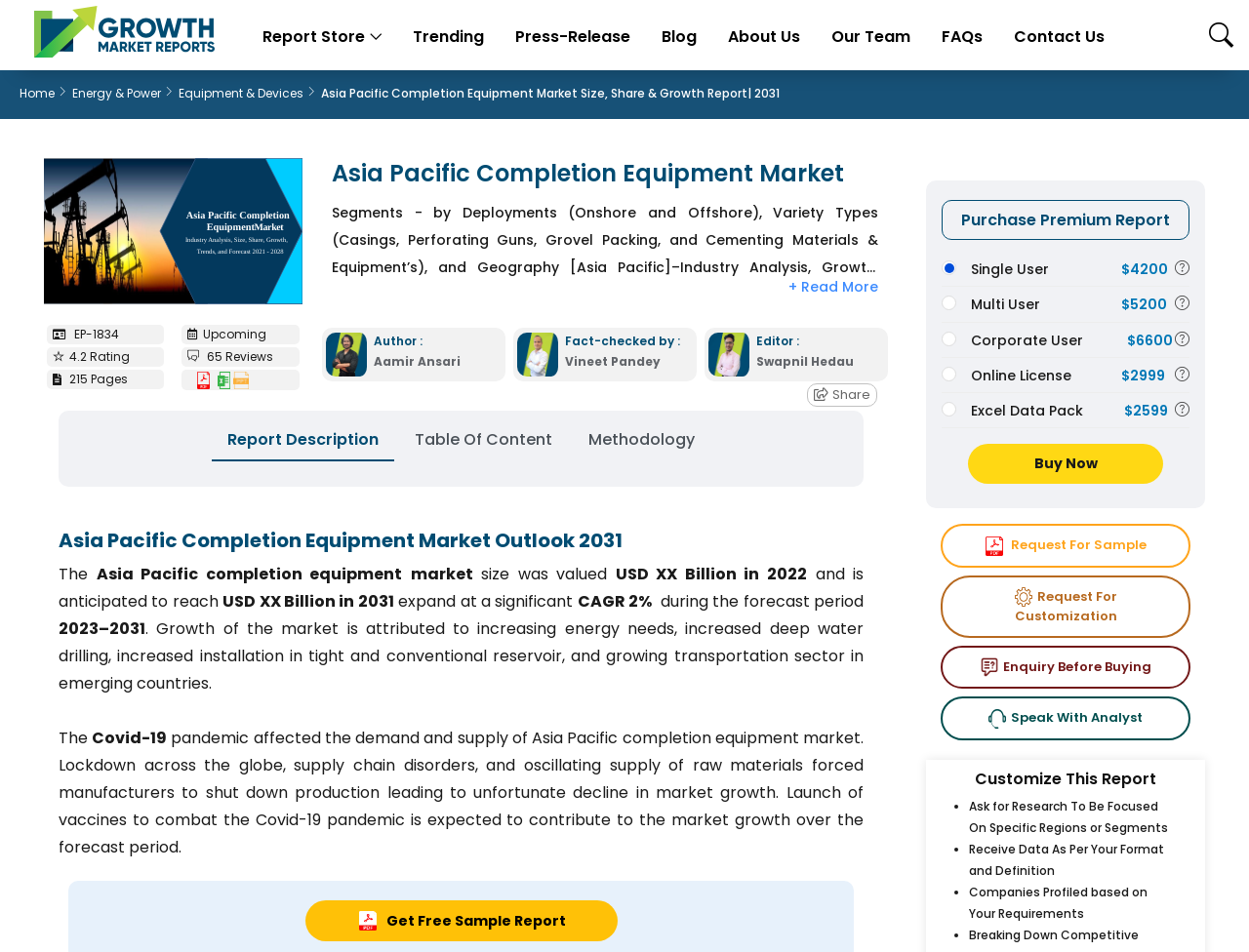Using the information shown in the image, answer the question with as much detail as possible: What is the report about?

Based on the webpage, the report is about the Asia Pacific completion equipment market, which is evident from the title 'Asia Pacific Completion Equipment Market Size, Share & Growth Report| 2031' and the description of the market size, share, and growth.